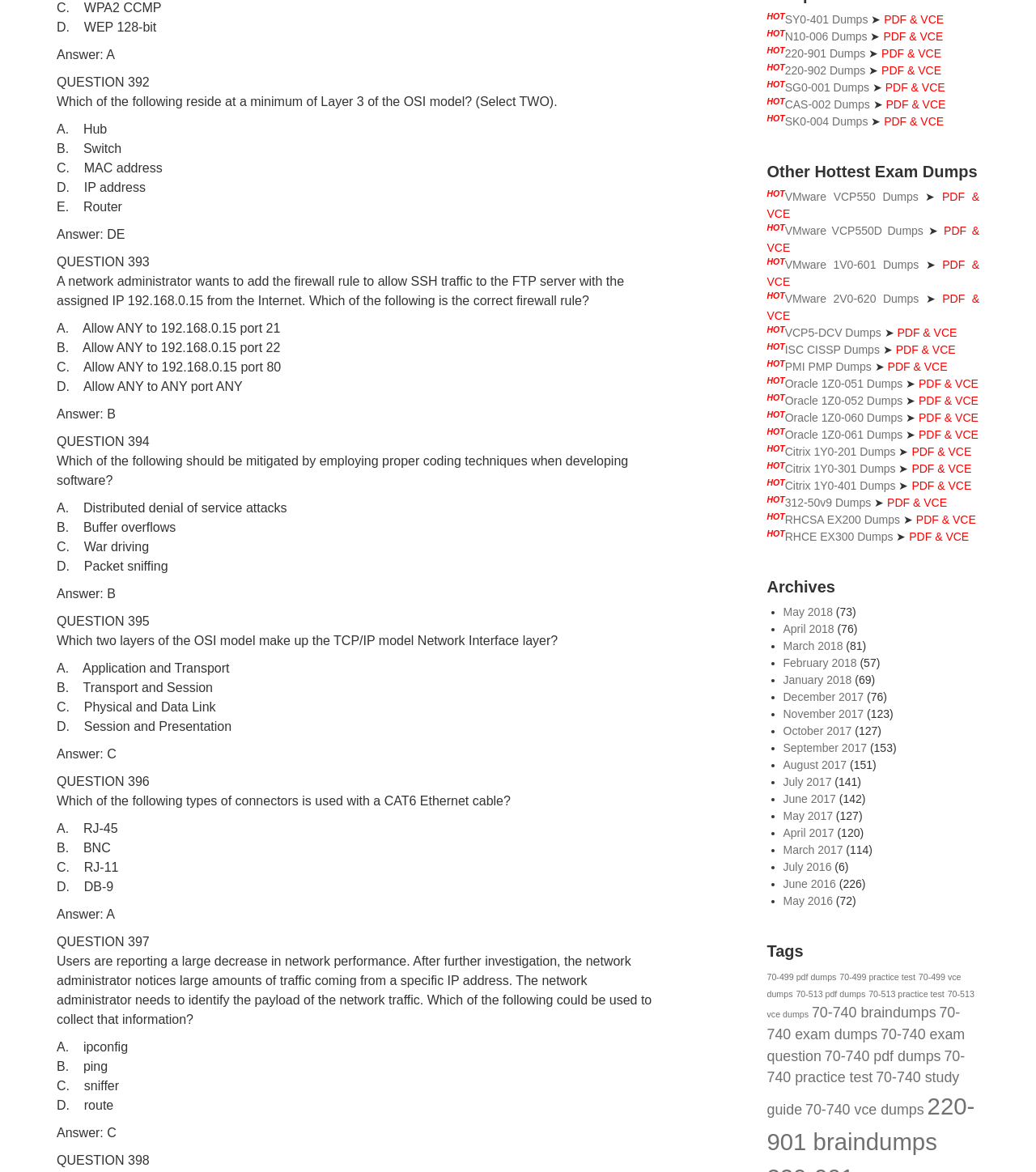Provide the bounding box coordinates in the format (top-left x, top-left y, bottom-right x, bottom-right y). All values are floating point numbers between 0 and 1. Determine the bounding box coordinate of the UI element described as: Citrix 1Y0-201 Dumps

[0.758, 0.38, 0.865, 0.391]